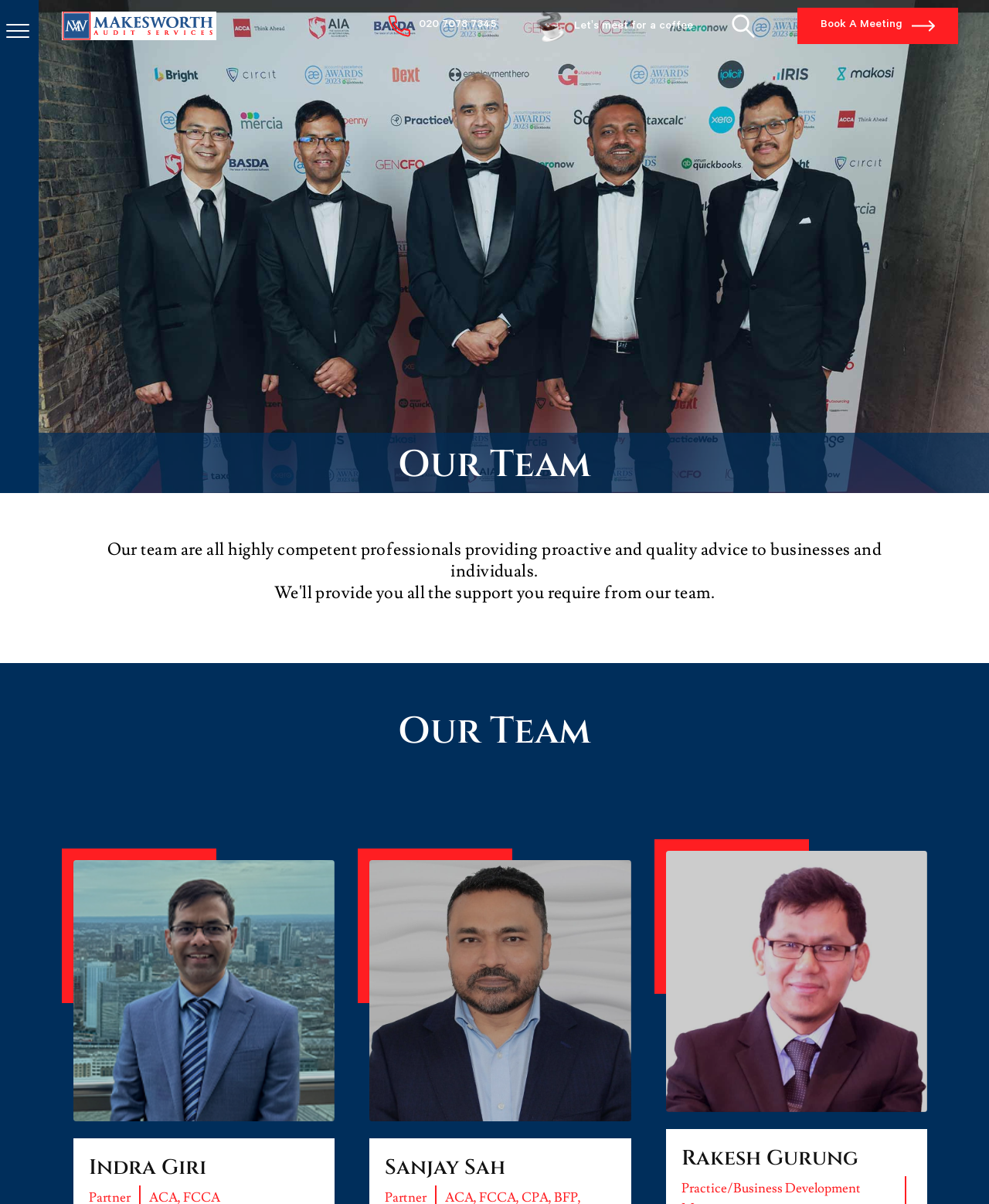How many team members are introduced on this page?
Use the information from the screenshot to give a comprehensive response to the question.

I counted the number of team members introduced on this page by looking at the StaticText elements that contain their names and descriptions. I found three team members: Indra Giri, Sanjay Sah, and Rakesh Gurung.